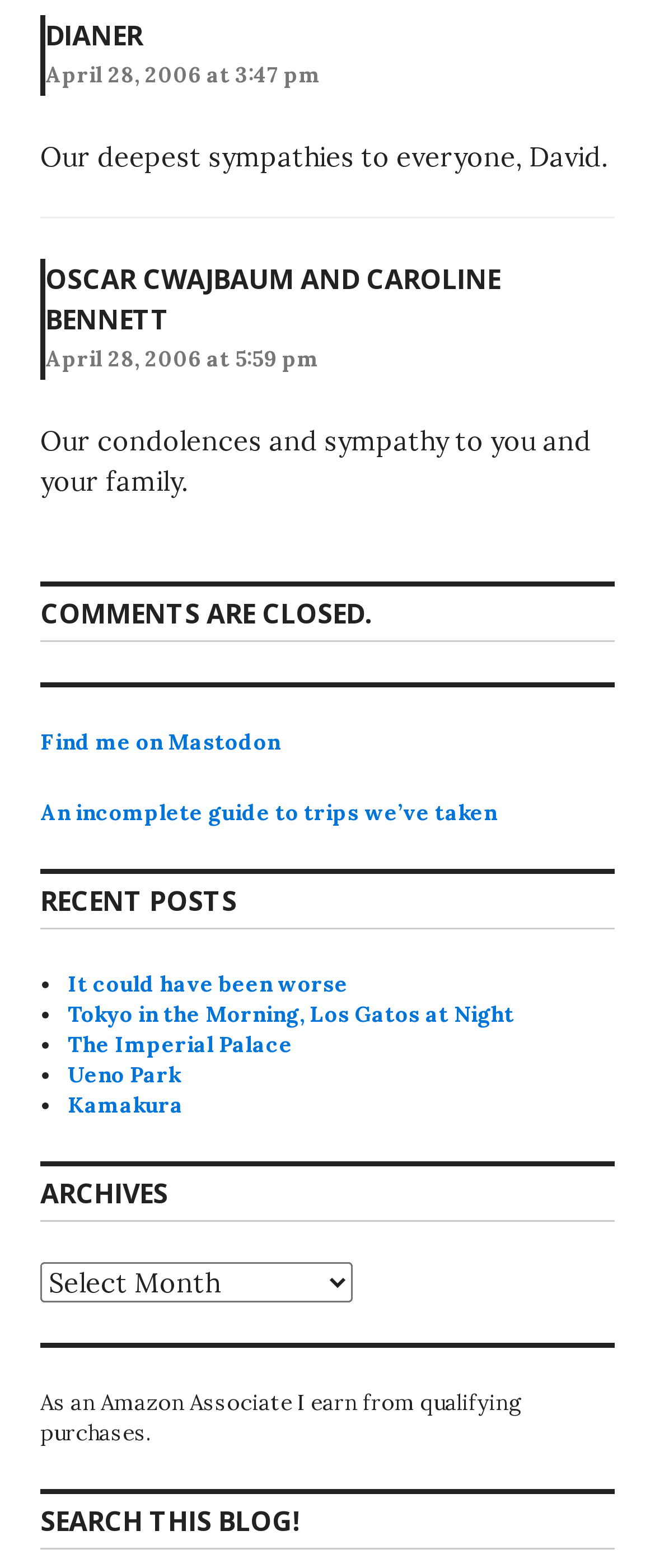Could you highlight the region that needs to be clicked to execute the instruction: "view recent posts"?

[0.062, 0.557, 0.938, 0.593]